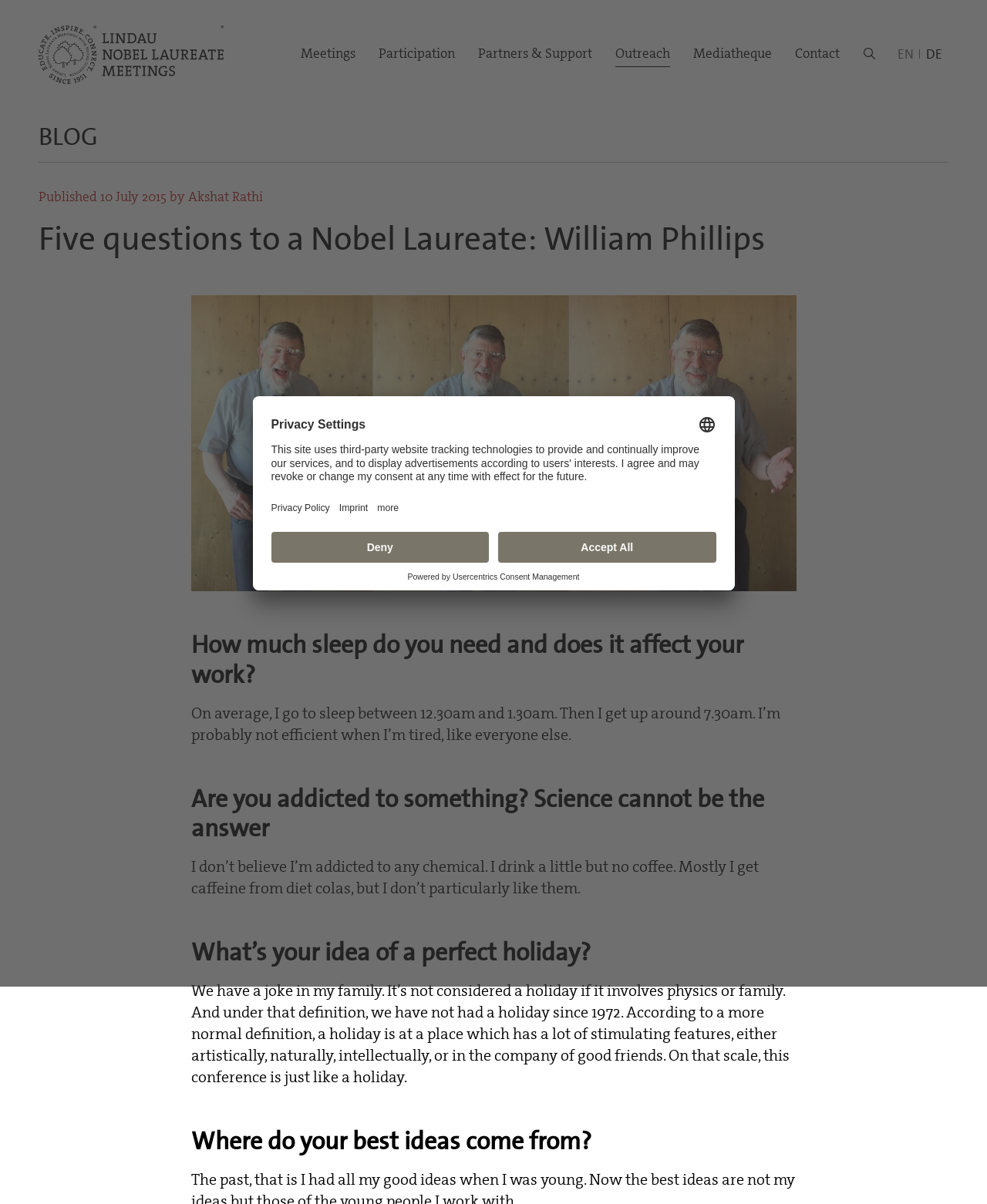What is the purpose of the button with the icon ''?
Provide a well-explained and detailed answer to the question.

I found the answer by looking at the button with the icon '' which is next to the textbox with the label 'Search', indicating that the button is likely to be used for searching.